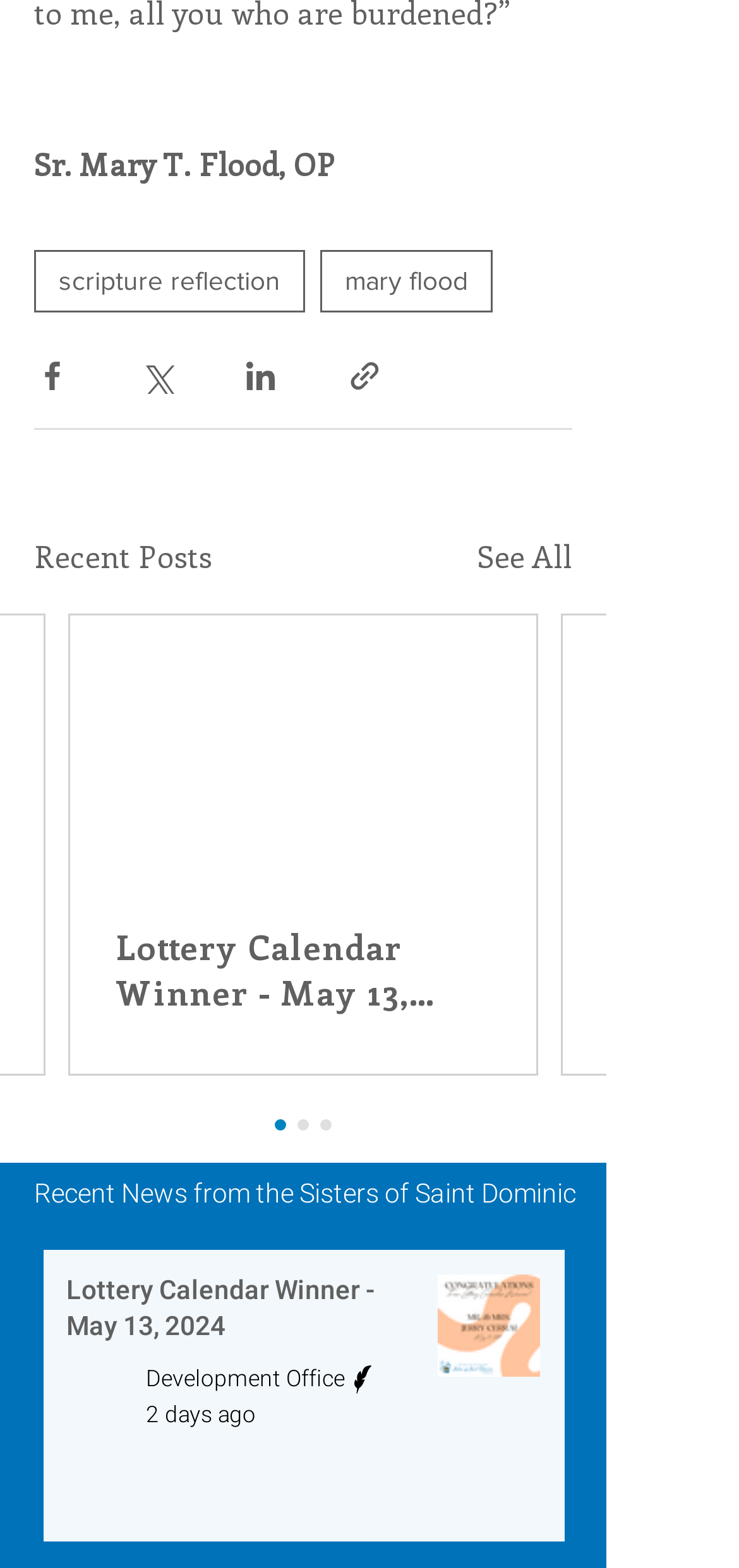Can you specify the bounding box coordinates for the region that should be clicked to fulfill this instruction: "Click the 'Share via Facebook' button".

[0.046, 0.229, 0.095, 0.252]